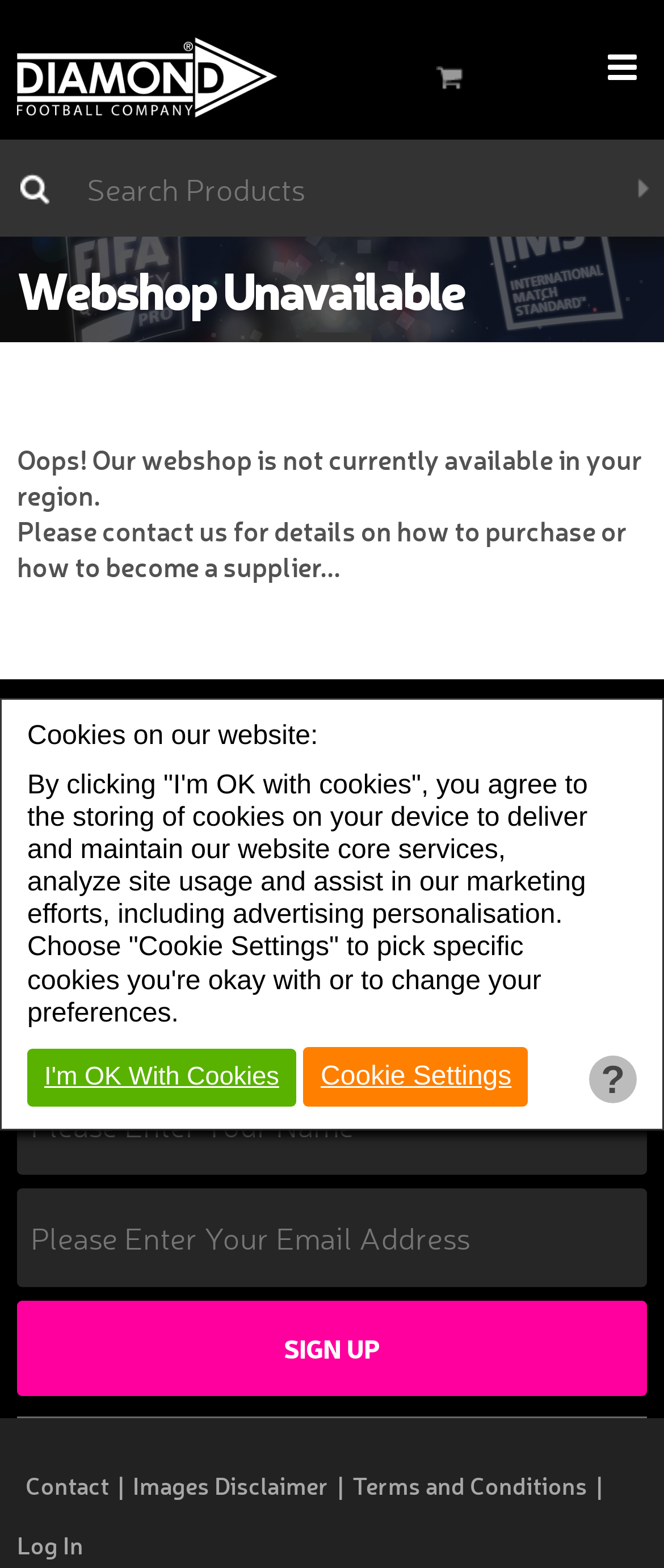What is the purpose of the textbox?
Please ensure your answer is as detailed and informative as possible.

The textbox is located near the top of the webpage, and it has a placeholder text 'Search Products', indicating that it is used for searching products on the website.